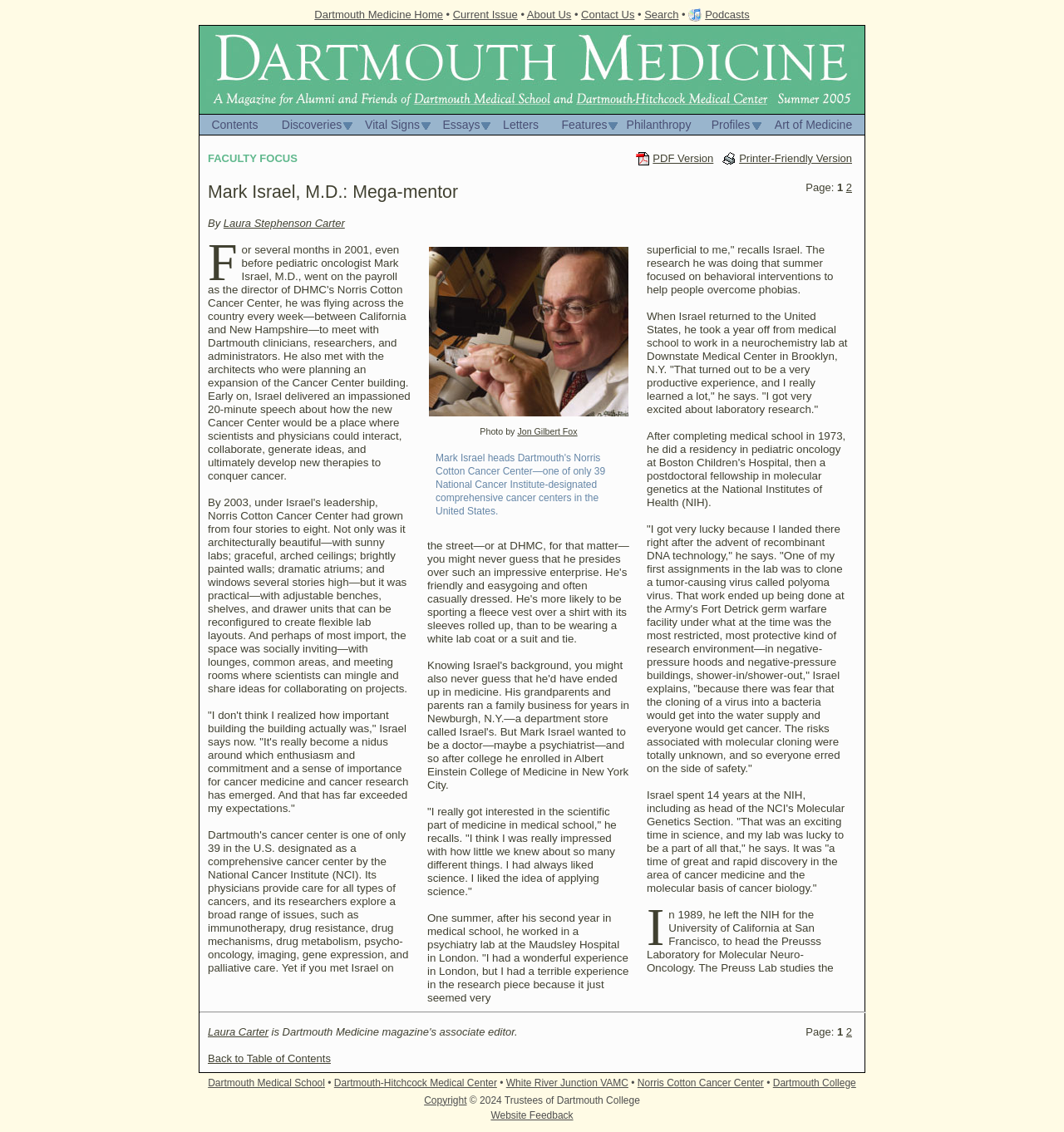Find the bounding box coordinates for the area that must be clicked to perform this action: "Search the website".

[0.606, 0.007, 0.638, 0.018]